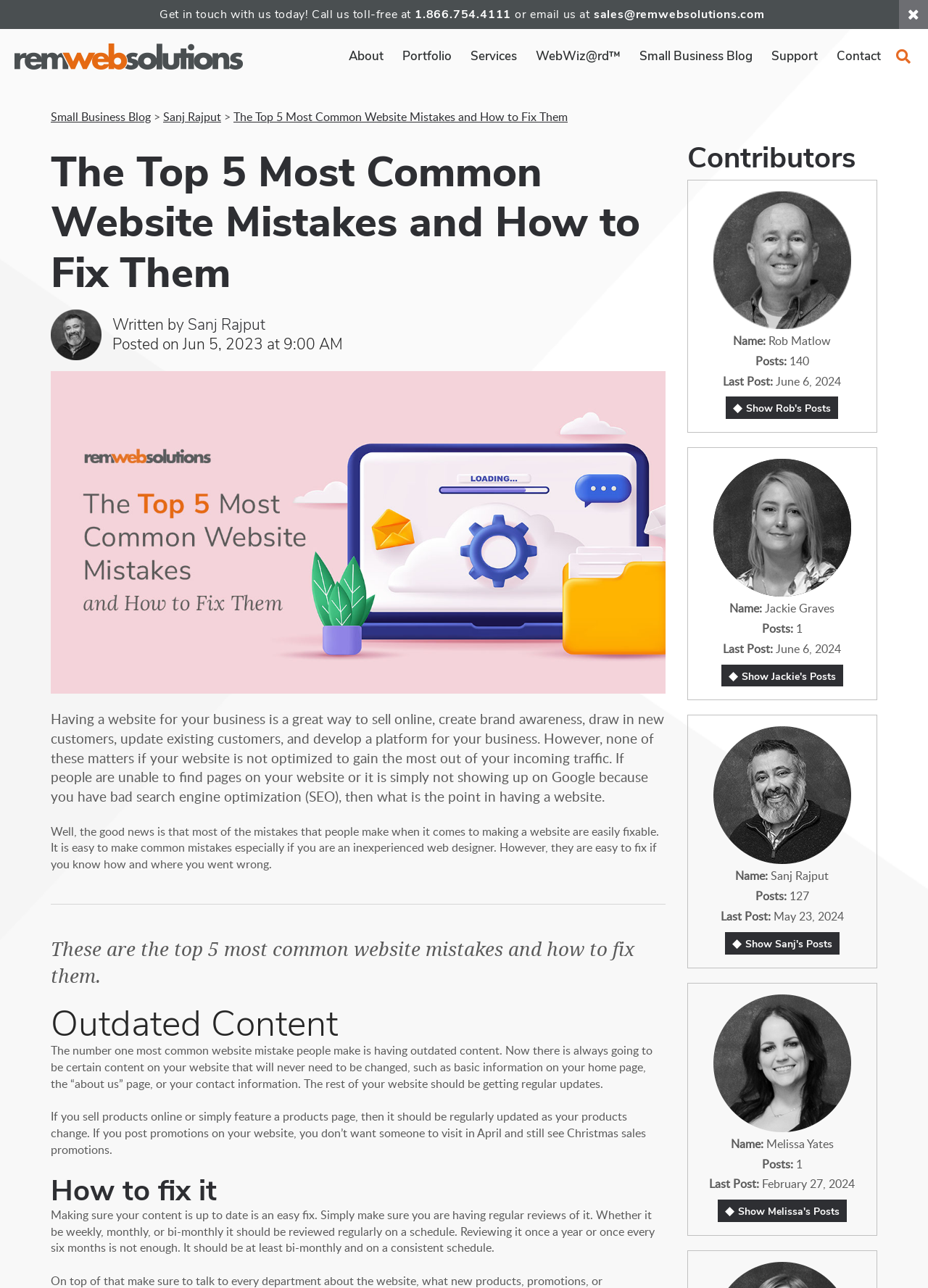Use a single word or phrase to answer the question: 
Who wrote the blog post?

Sanj Rajput